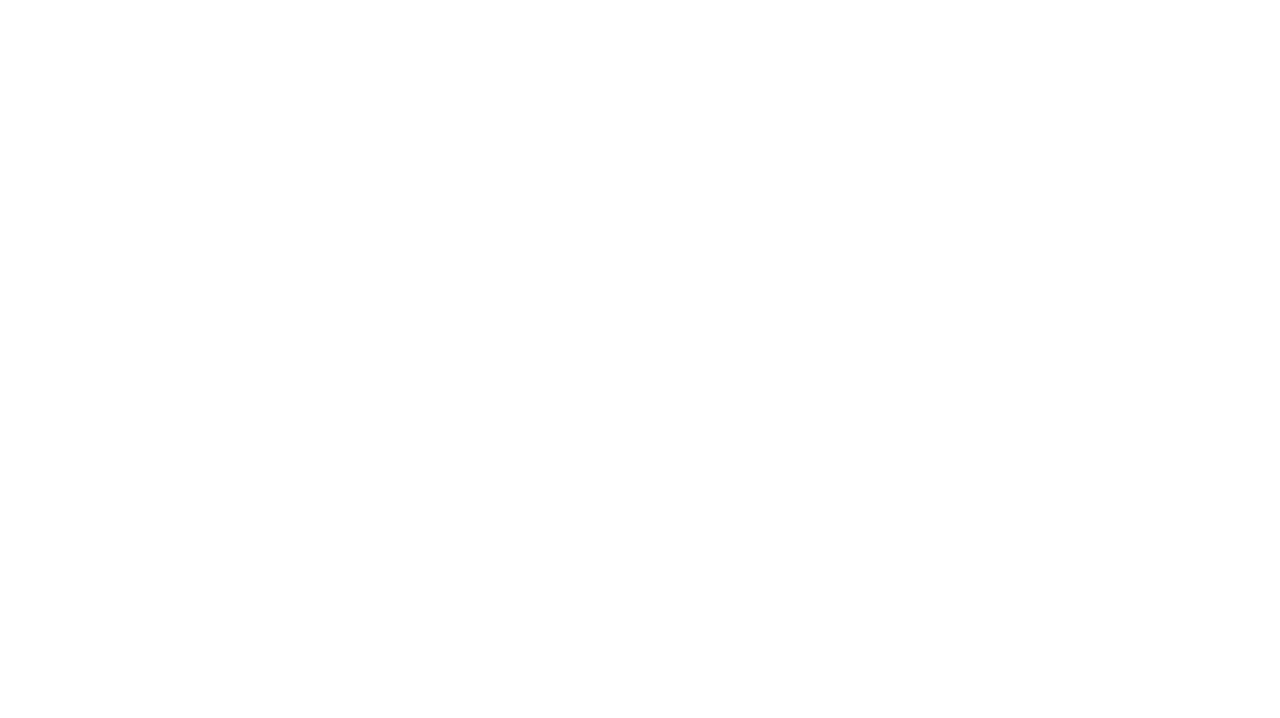Can you find the bounding box coordinates for the element to click on to achieve the instruction: "Contact us"?

[0.497, 0.475, 0.549, 0.497]